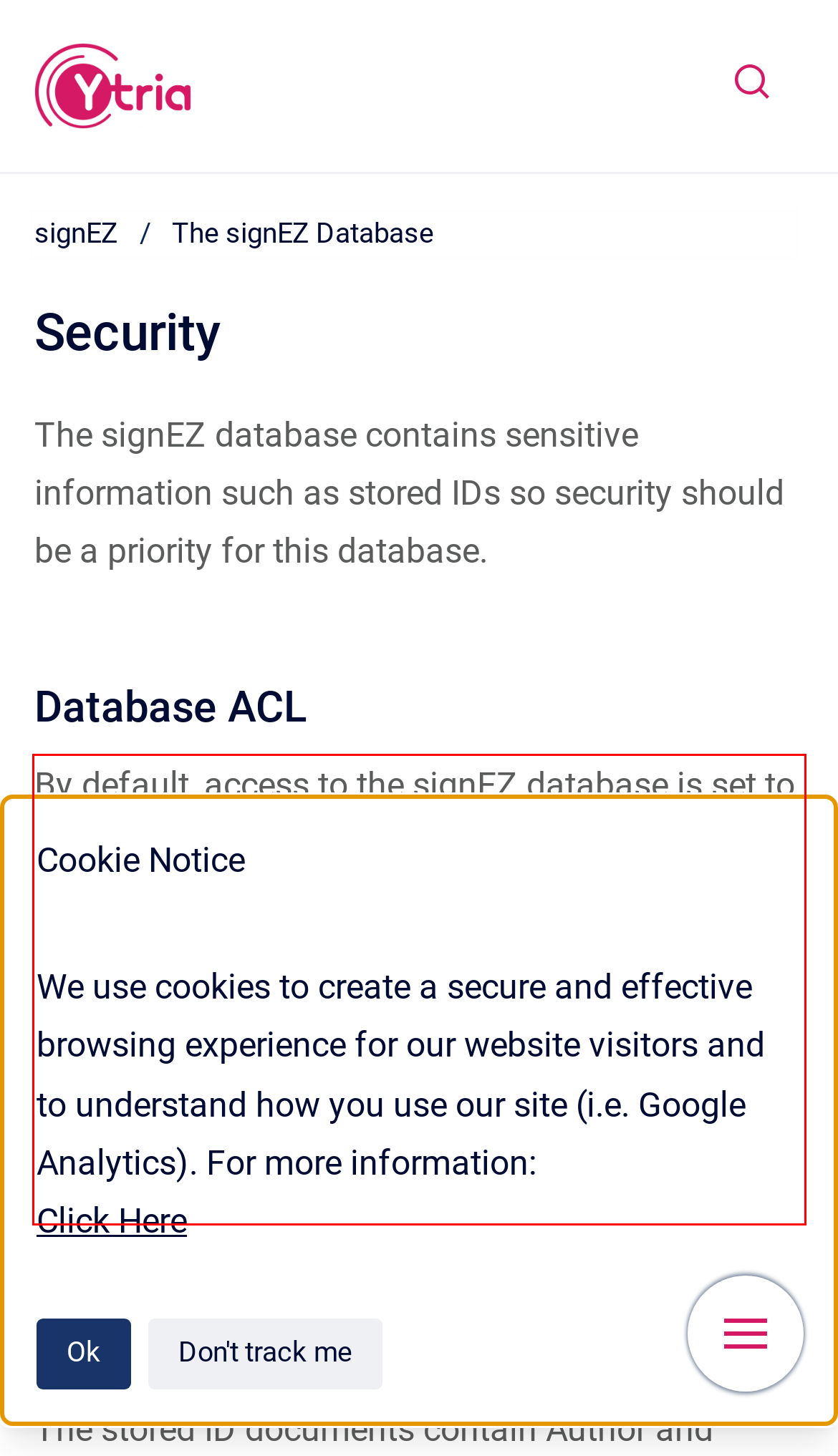Given a webpage screenshot, locate the red bounding box and extract the text content found inside it.

By default, access to the signEZ database is set to Manager. So, you will need to modify the ACL (Access Control List) if you want to set different security rules for this database. The minimum required for using signEZ is Author with the Create Documents attribute. All stored IDs must have Author access as well as all the IDs you use with the Sign with another ID option.